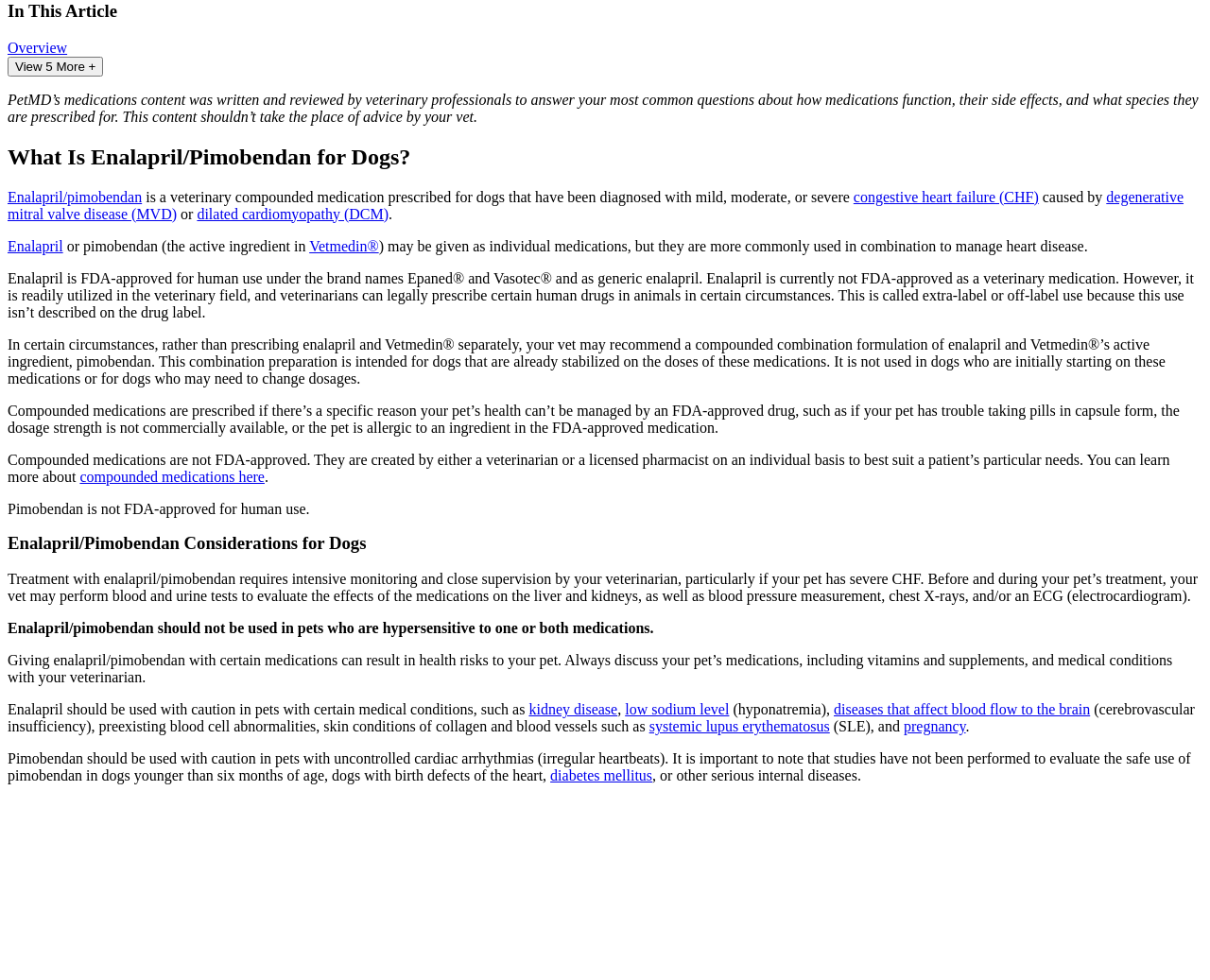Could you highlight the region that needs to be clicked to execute the instruction: "Read about Acts of the Apostles"?

None